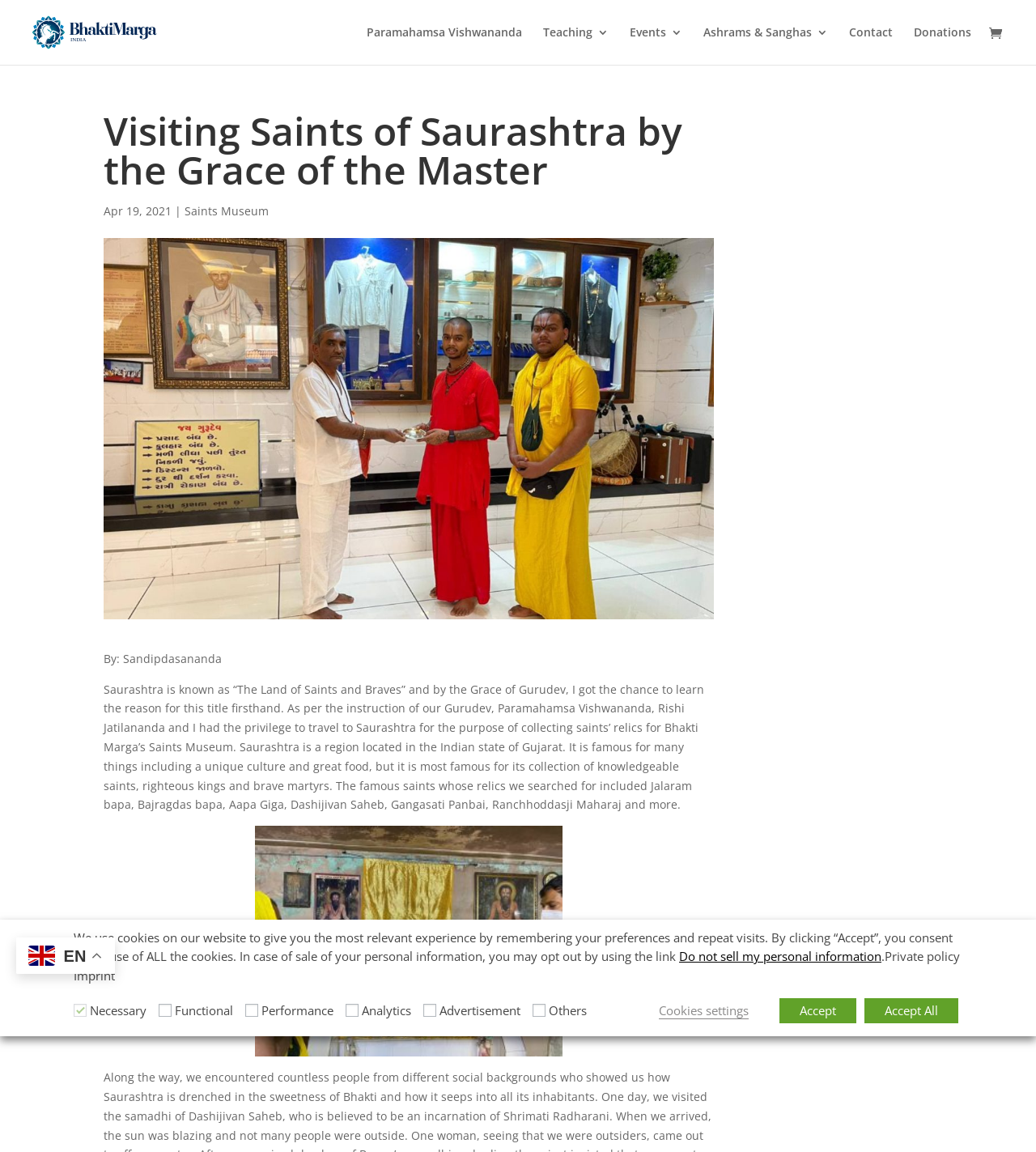Provide the bounding box coordinates for the UI element that is described as: "Cookies settings".

[0.636, 0.87, 0.723, 0.885]